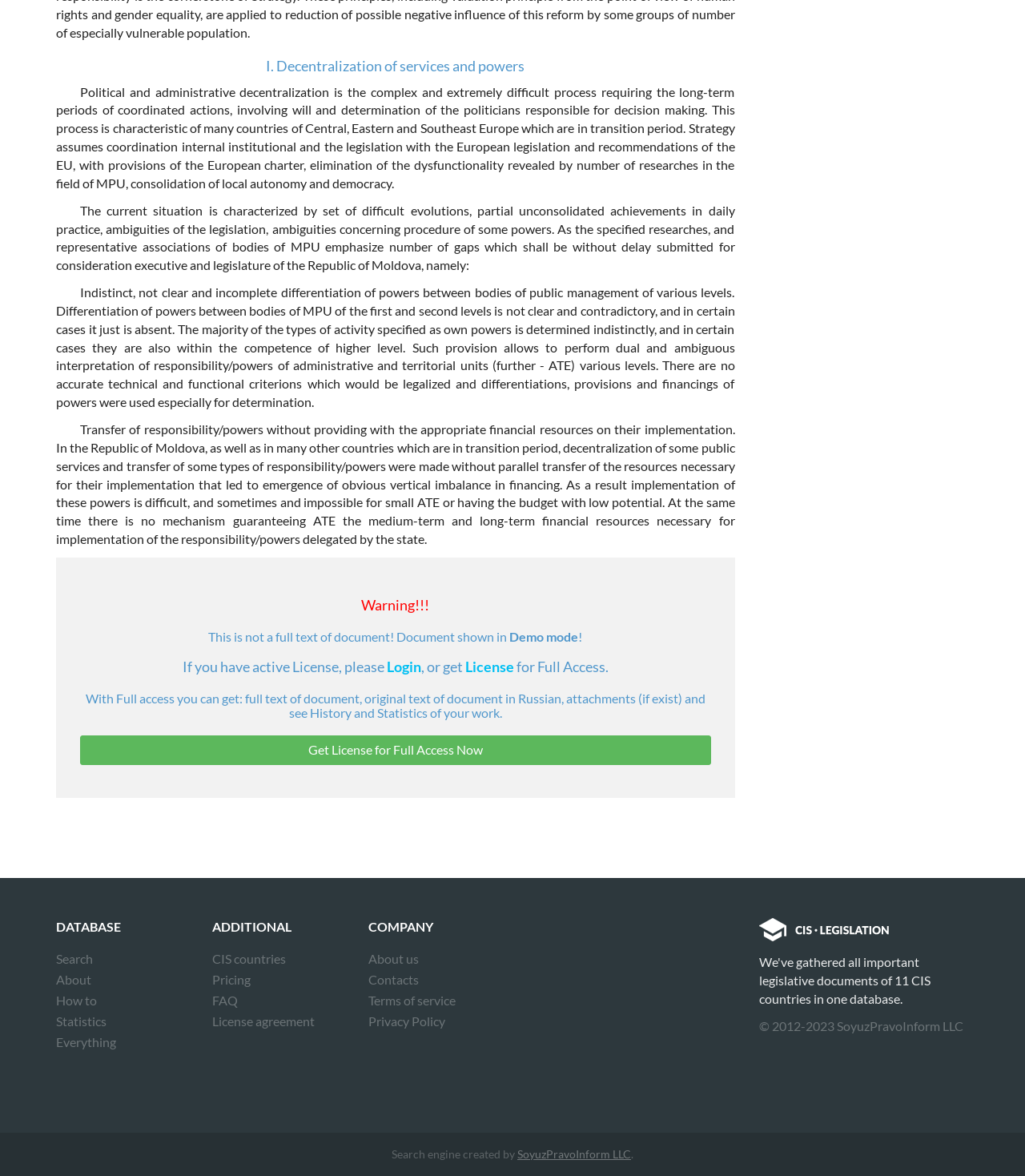Using the format (top-left x, top-left y, bottom-right x, bottom-right y), and given the element description, identify the bounding box coordinates within the screenshot: Meet Us

None